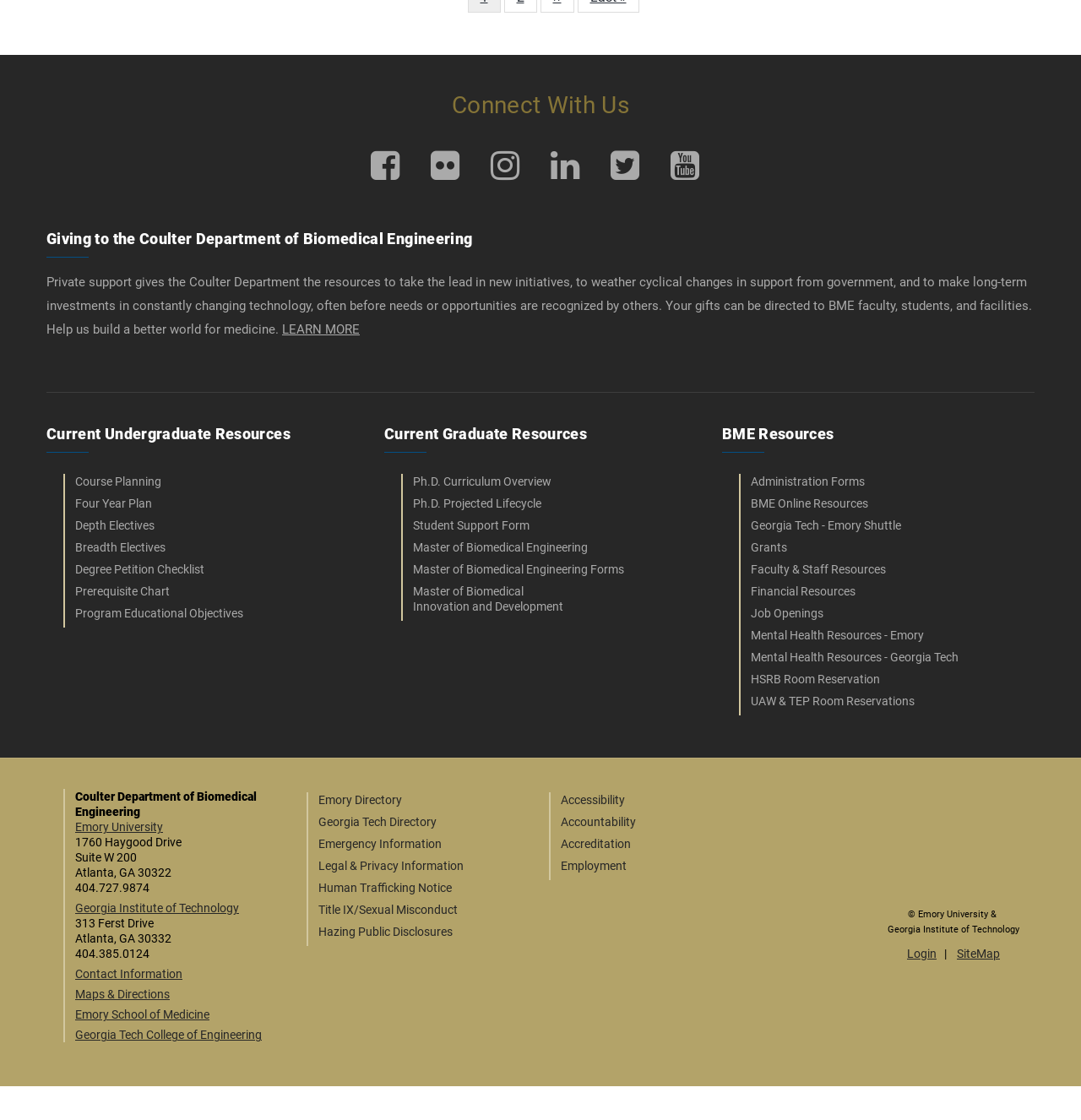Pinpoint the bounding box coordinates of the clickable area needed to execute the instruction: "Access the 'Georgia Tech College of Engineering' website". The coordinates should be specified as four float numbers between 0 and 1, i.e., [left, top, right, bottom].

[0.07, 0.948, 0.242, 0.96]